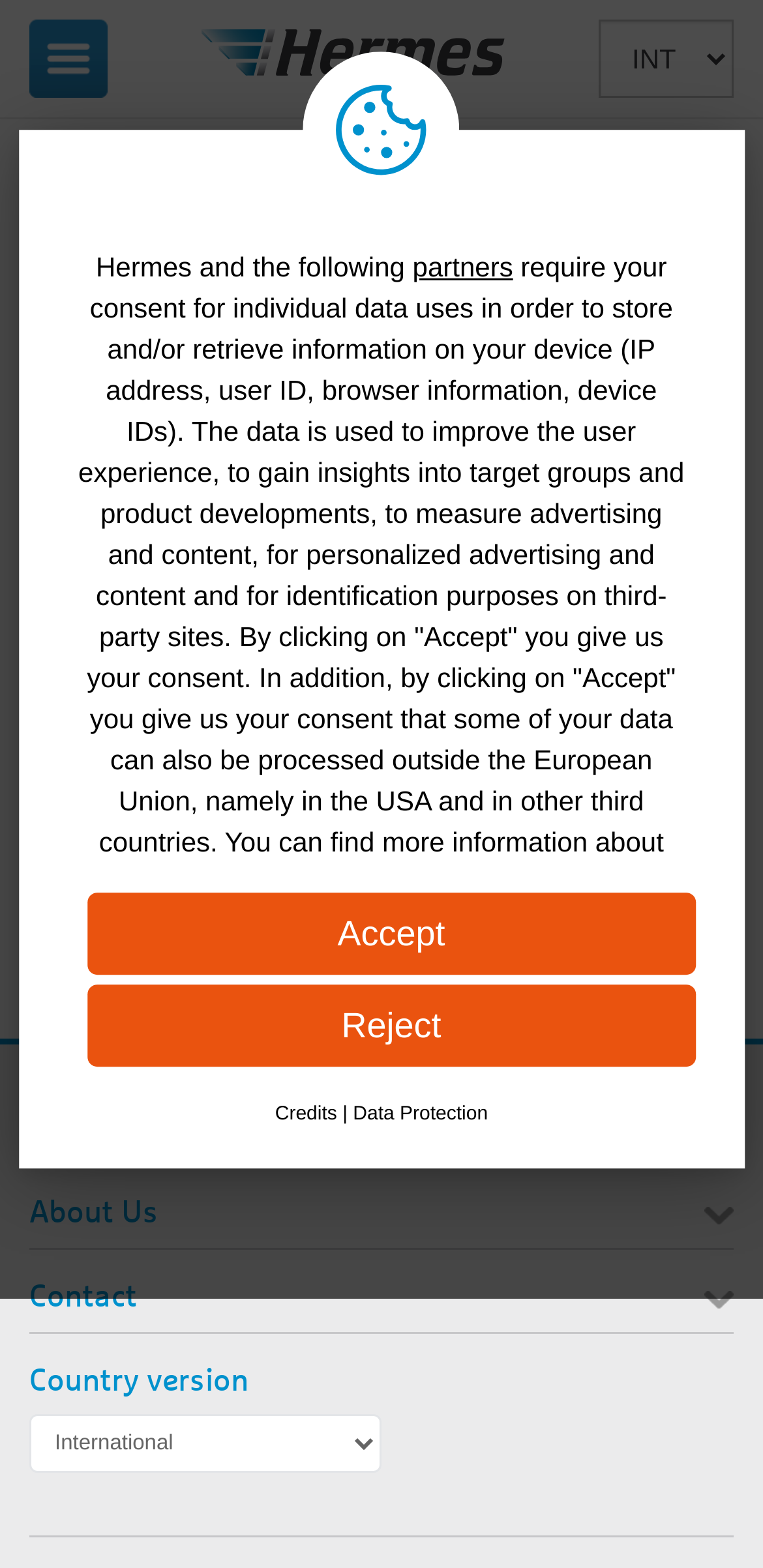Please determine the bounding box coordinates of the element to click on in order to accomplish the following task: "Print the page". Ensure the coordinates are four float numbers ranging from 0 to 1, i.e., [left, top, right, bottom].

[0.038, 0.561, 0.161, 0.581]